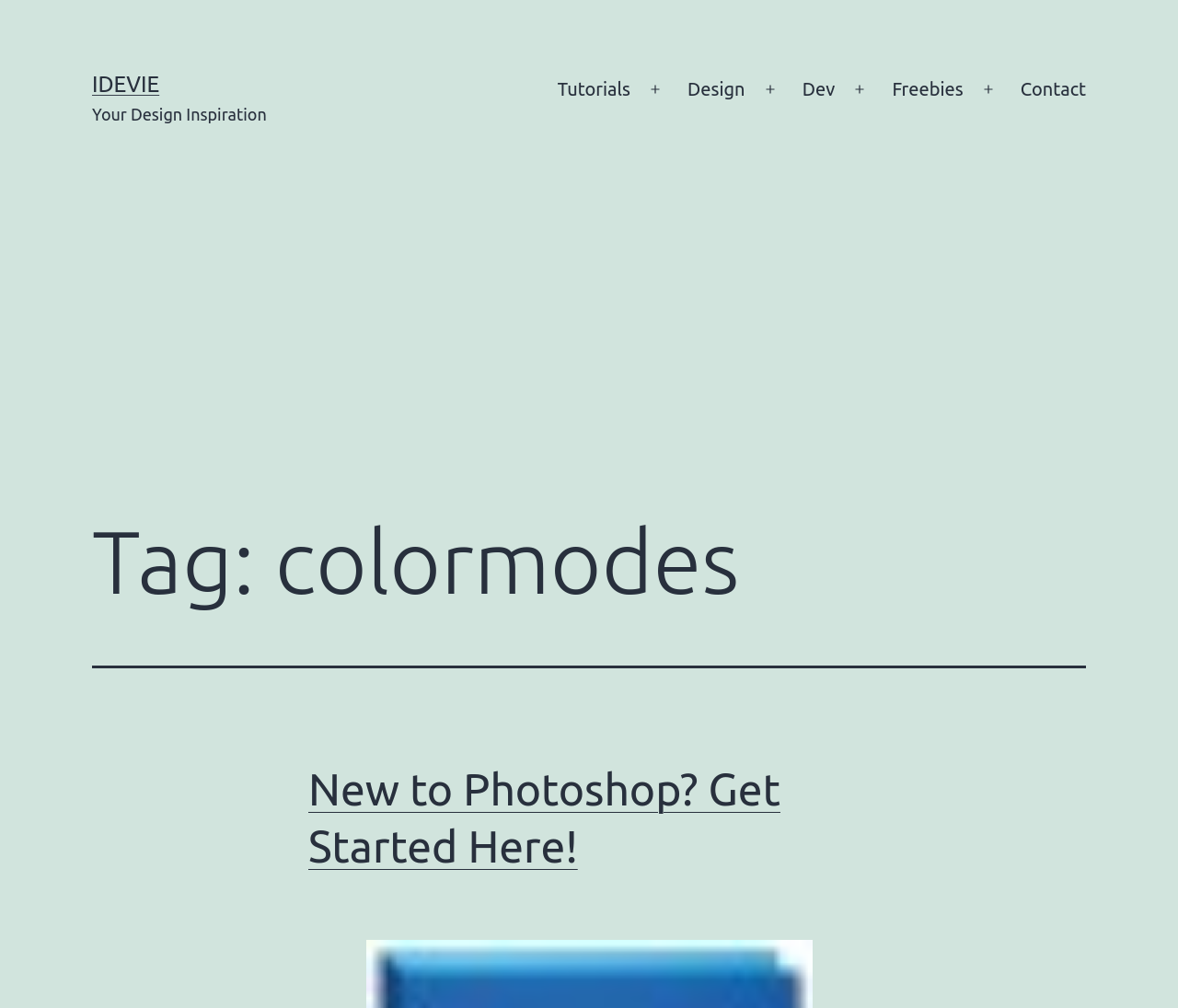What is the name of the website?
Answer with a single word or short phrase according to what you see in the image.

iDevie